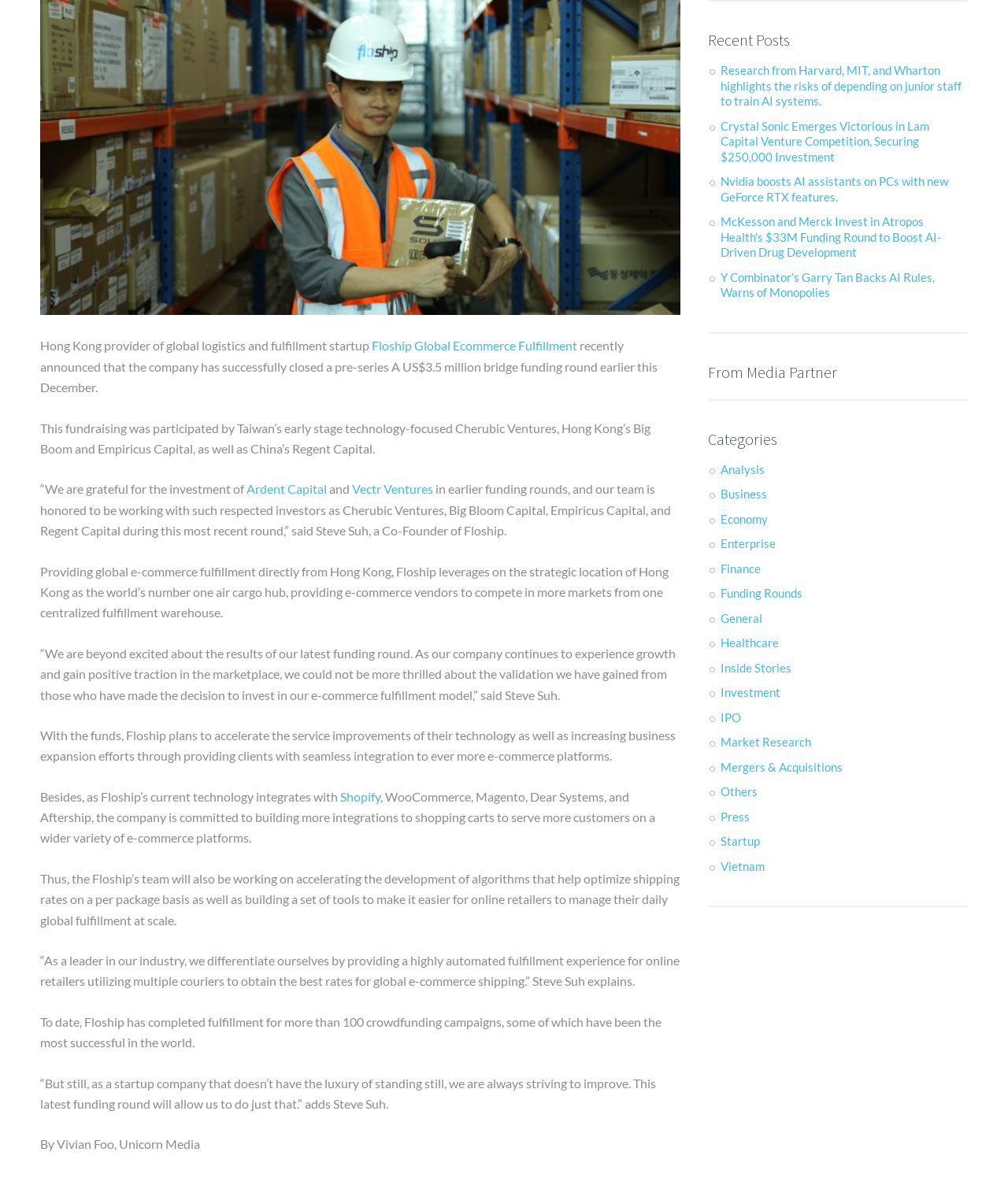Please predict the bounding box coordinates (top-left x, top-left y, bottom-right x, bottom-right y) for the UI element in the screenshot that fits the description: Mergers & Acquisitions

[0.715, 0.639, 0.836, 0.651]